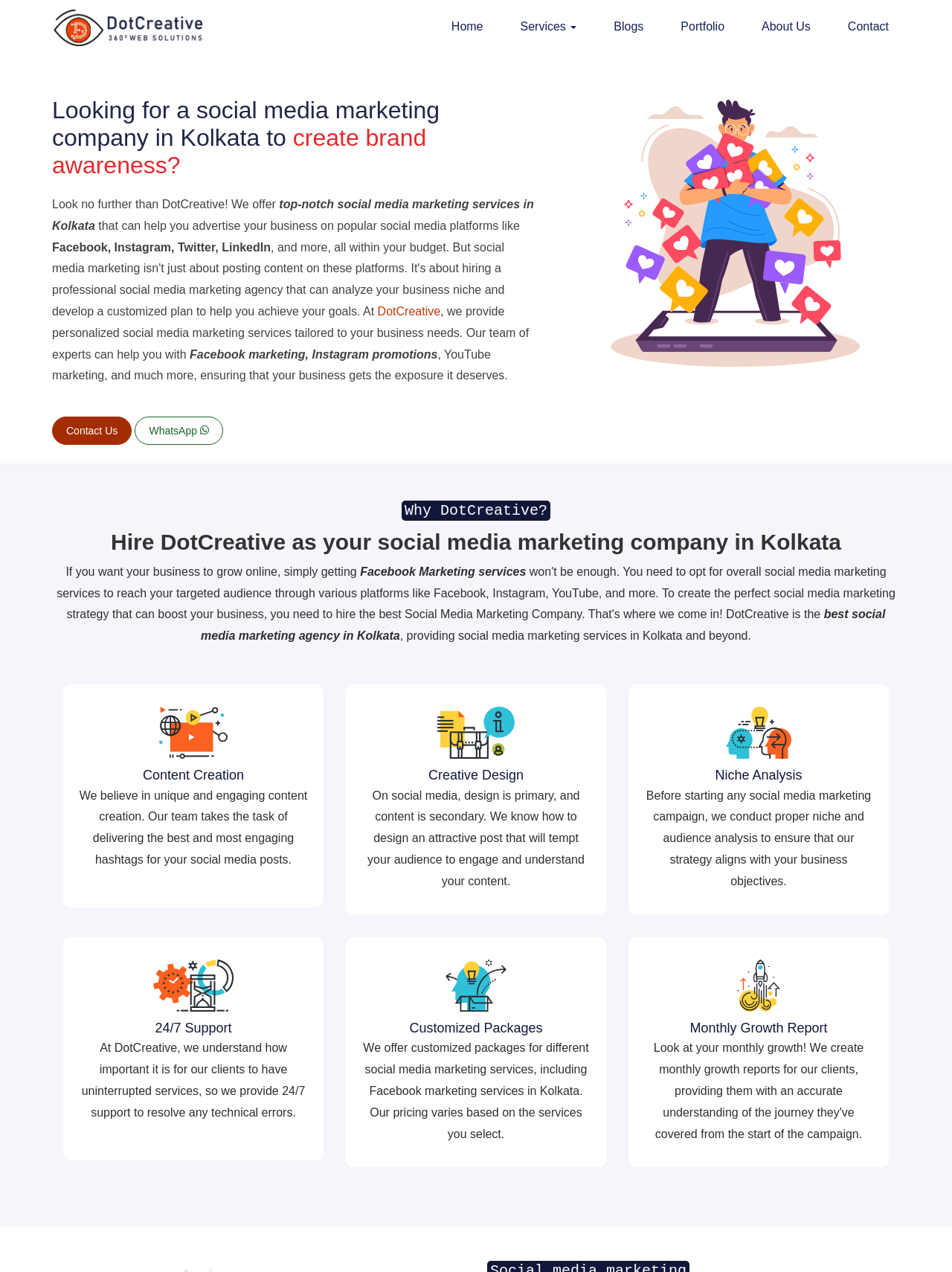Determine the bounding box coordinates for the area you should click to complete the following instruction: "Read our blog posts".

[0.633, 0.006, 0.688, 0.036]